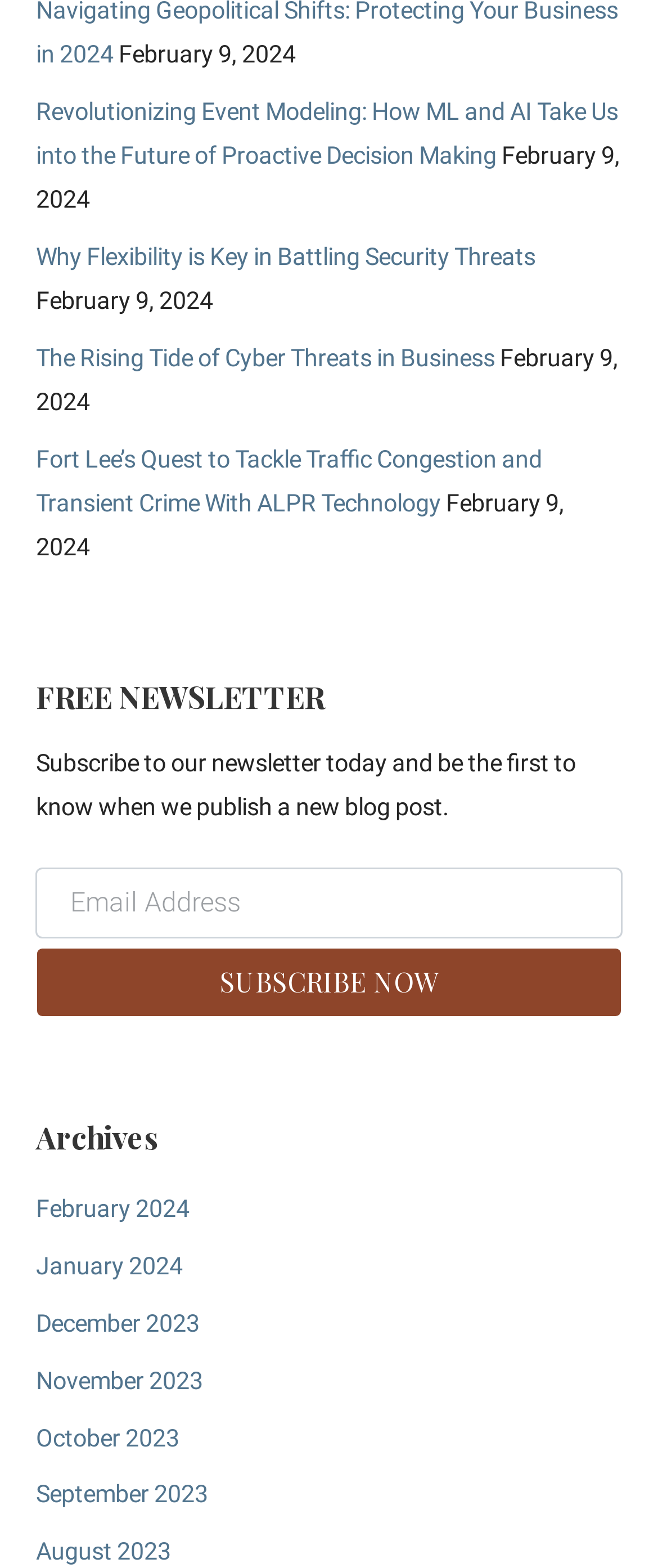What is the date of the first article?
Carefully analyze the image and provide a thorough answer to the question.

The first article's date can be found at the top of the webpage, where it says 'February 9, 2024' in a static text element.